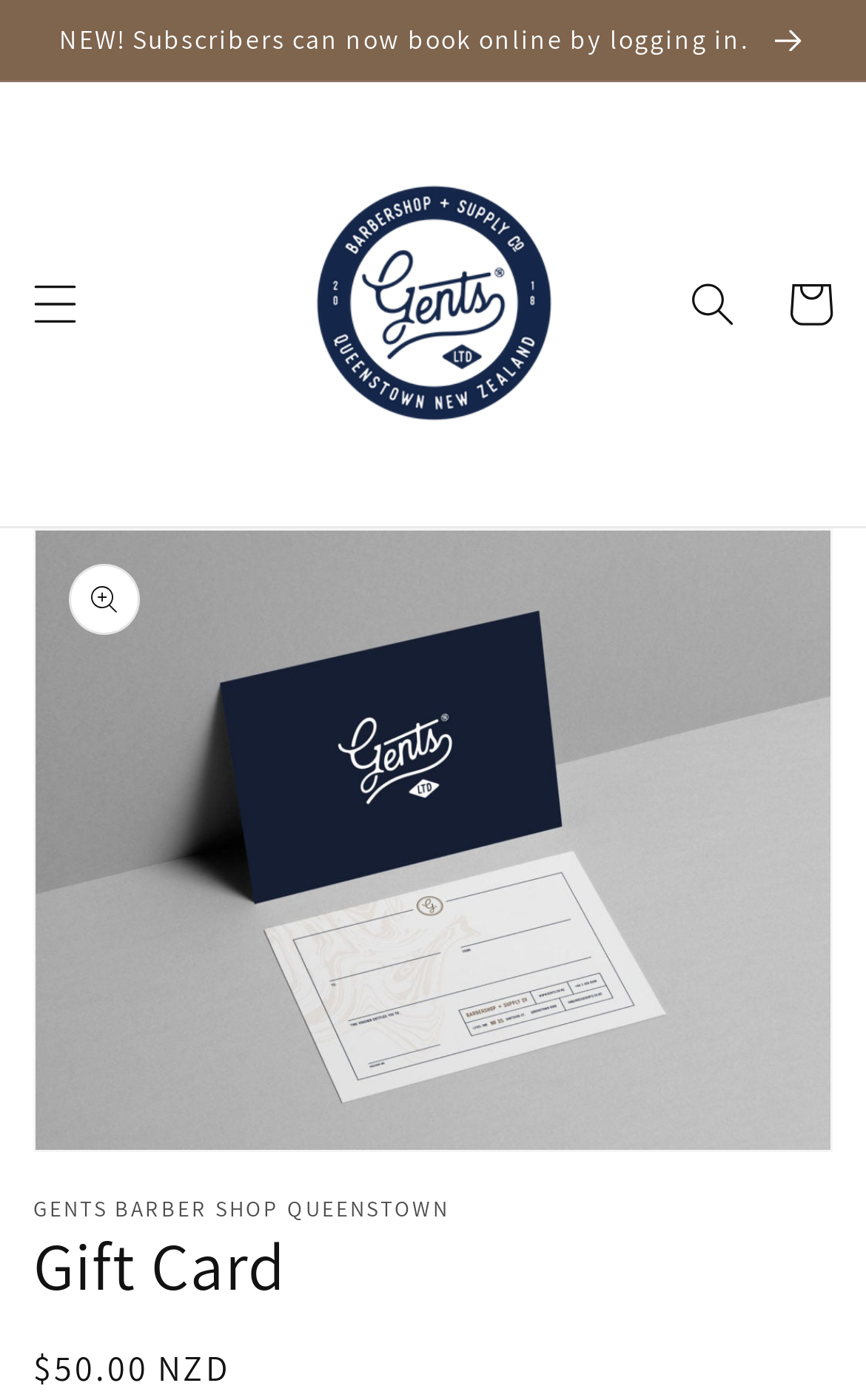What is the name of the barber shop?
Please look at the screenshot and answer in one word or a short phrase.

Gents Barber Shop